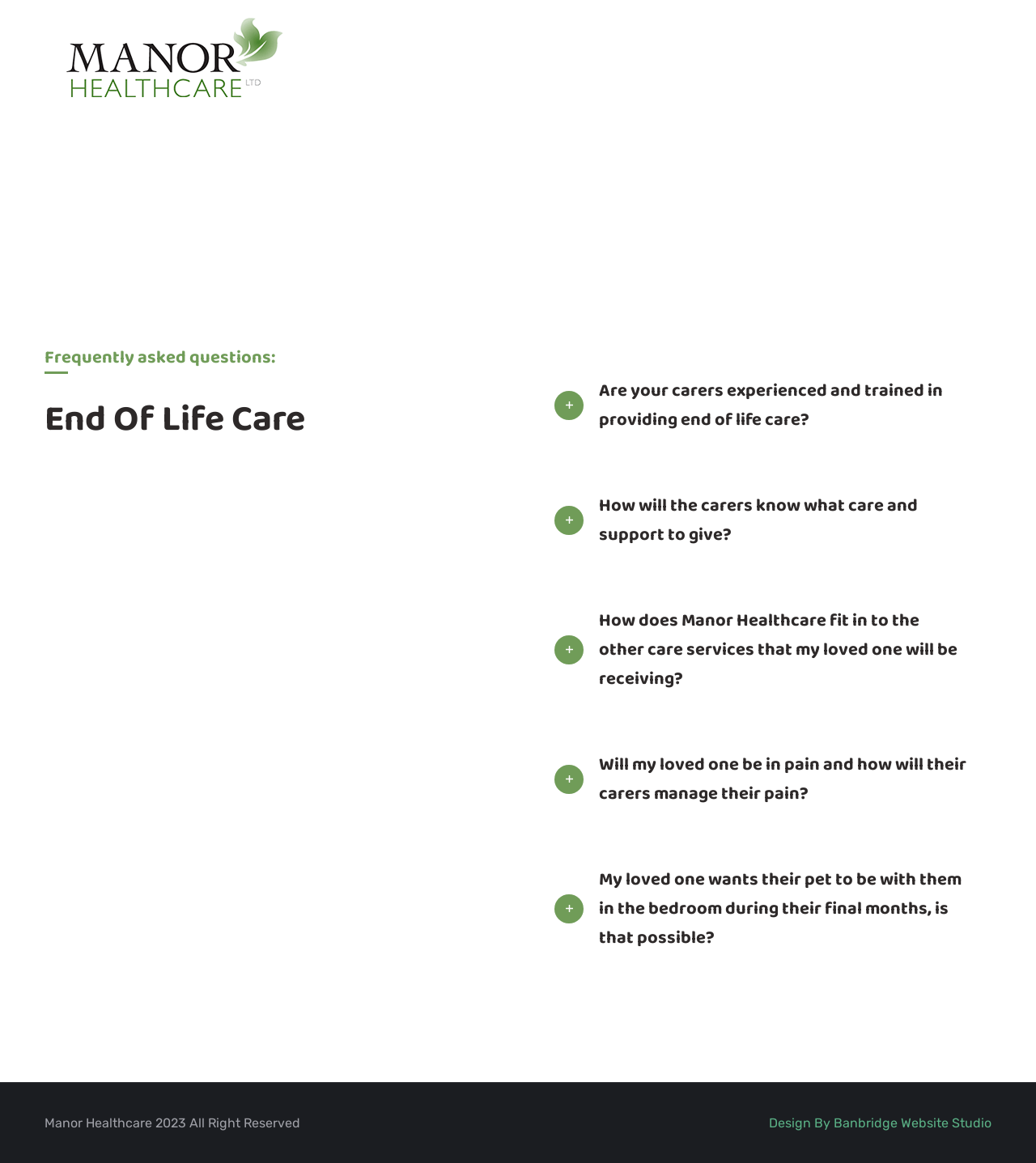What is the name of the organization providing care services?
Answer with a single word or phrase, using the screenshot for reference.

Manor Healthcare